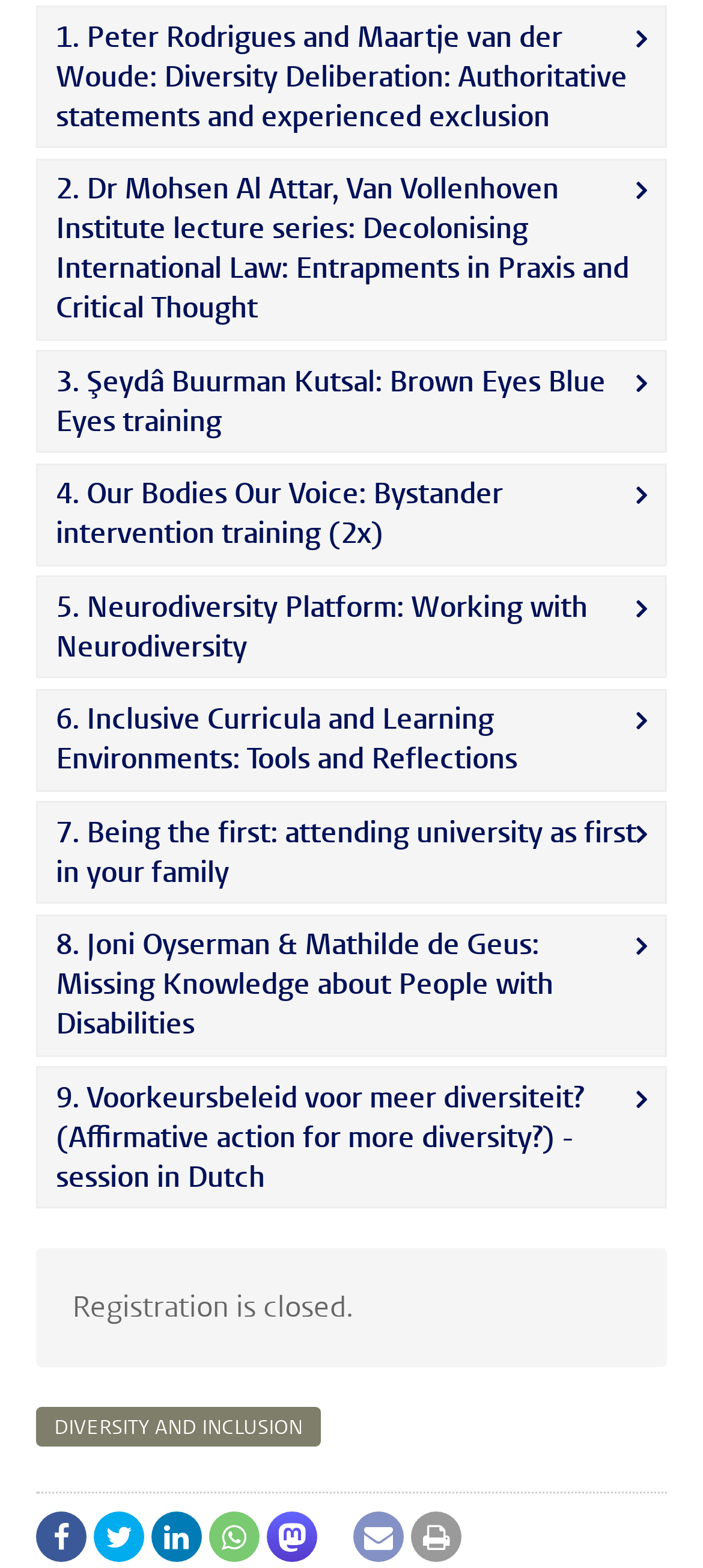Please identify the bounding box coordinates of the element's region that needs to be clicked to fulfill the following instruction: "Click on the arrow button". The bounding box coordinates should consist of four float numbers between 0 and 1, i.e., [left, top, right, bottom].

[0.585, 0.964, 0.656, 0.996]